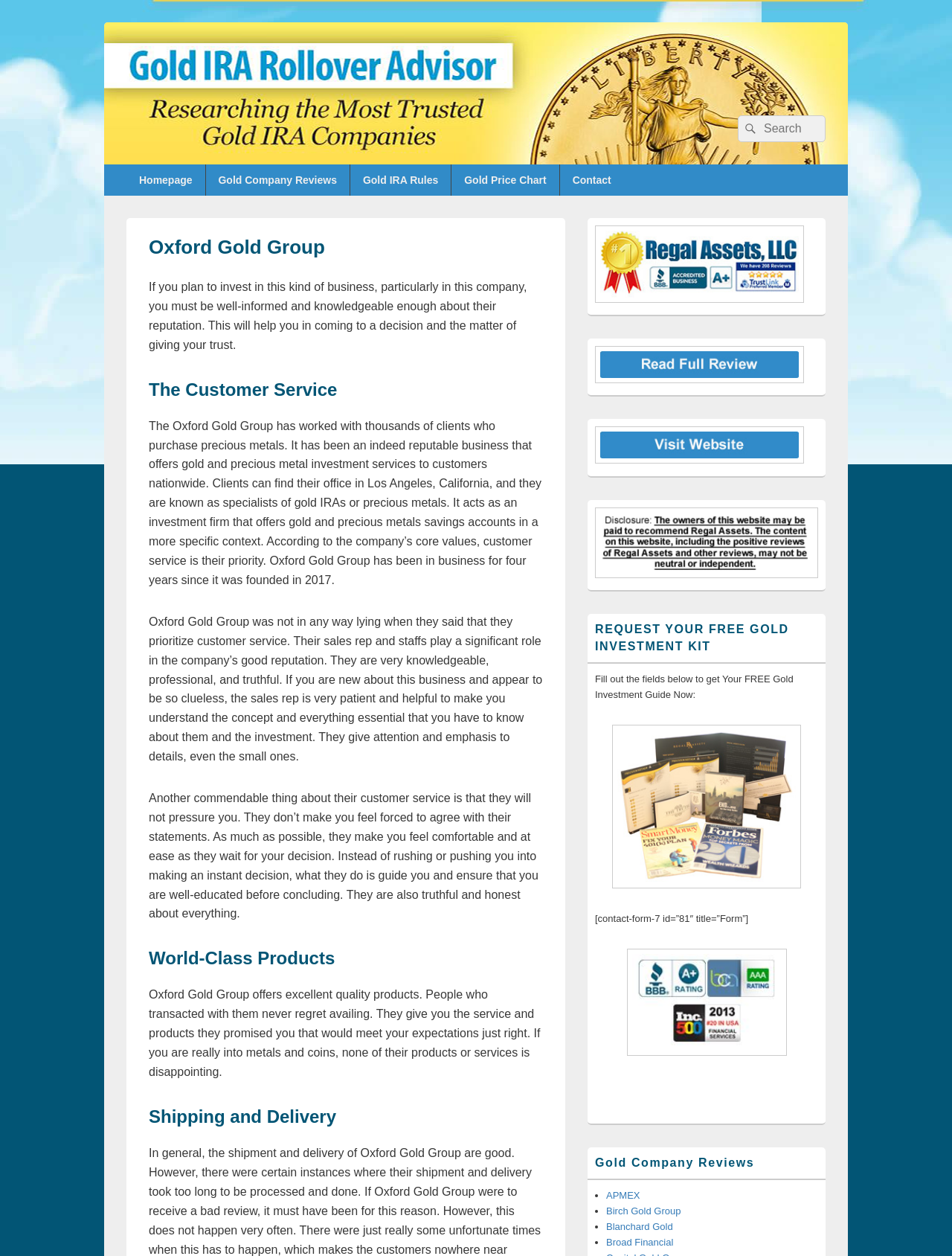Please provide the main heading of the webpage content.

Oxford Gold Group